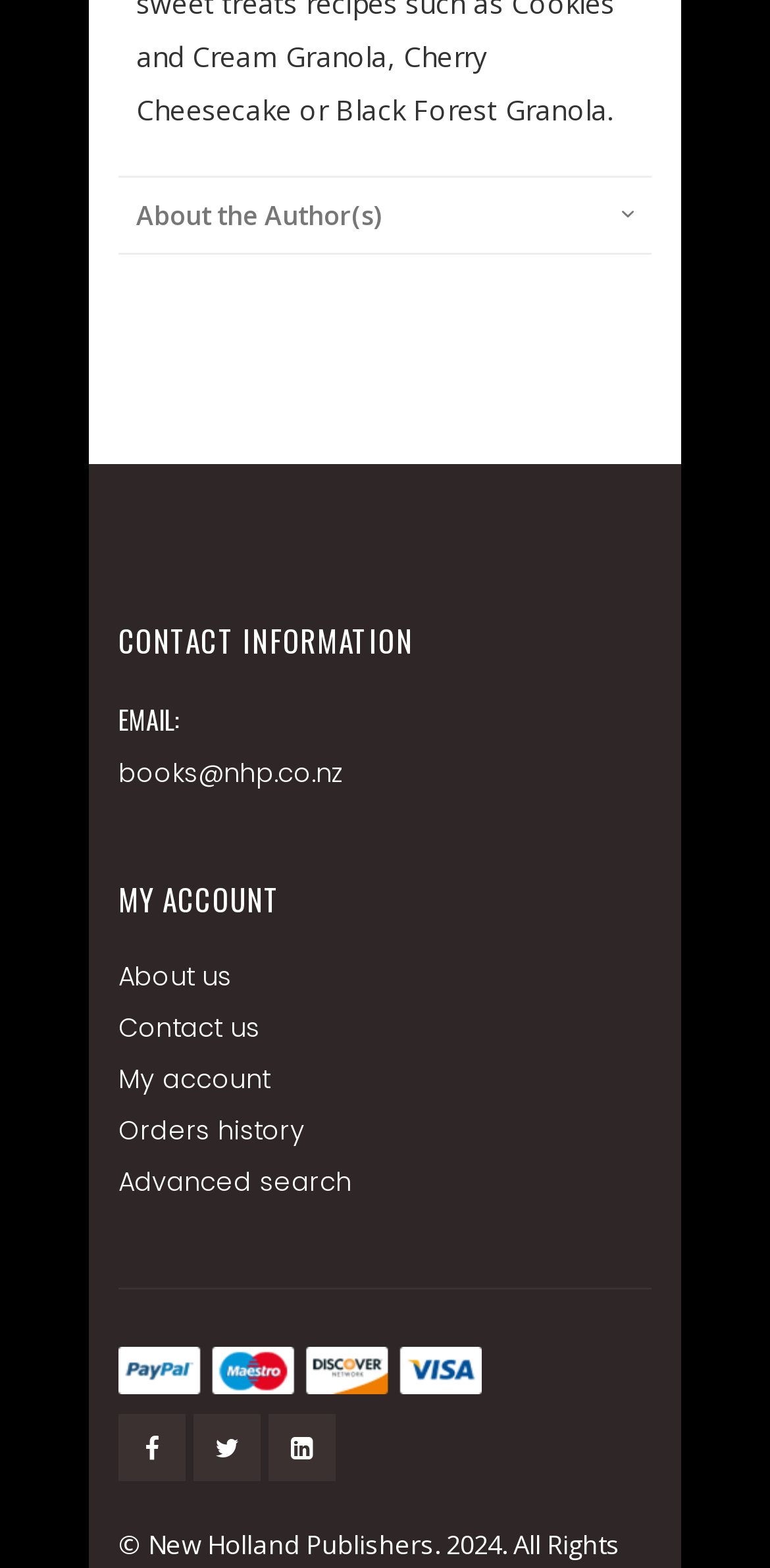Please find the bounding box coordinates of the clickable region needed to complete the following instruction: "Send an email". The bounding box coordinates must consist of four float numbers between 0 and 1, i.e., [left, top, right, bottom].

[0.154, 0.481, 0.446, 0.505]